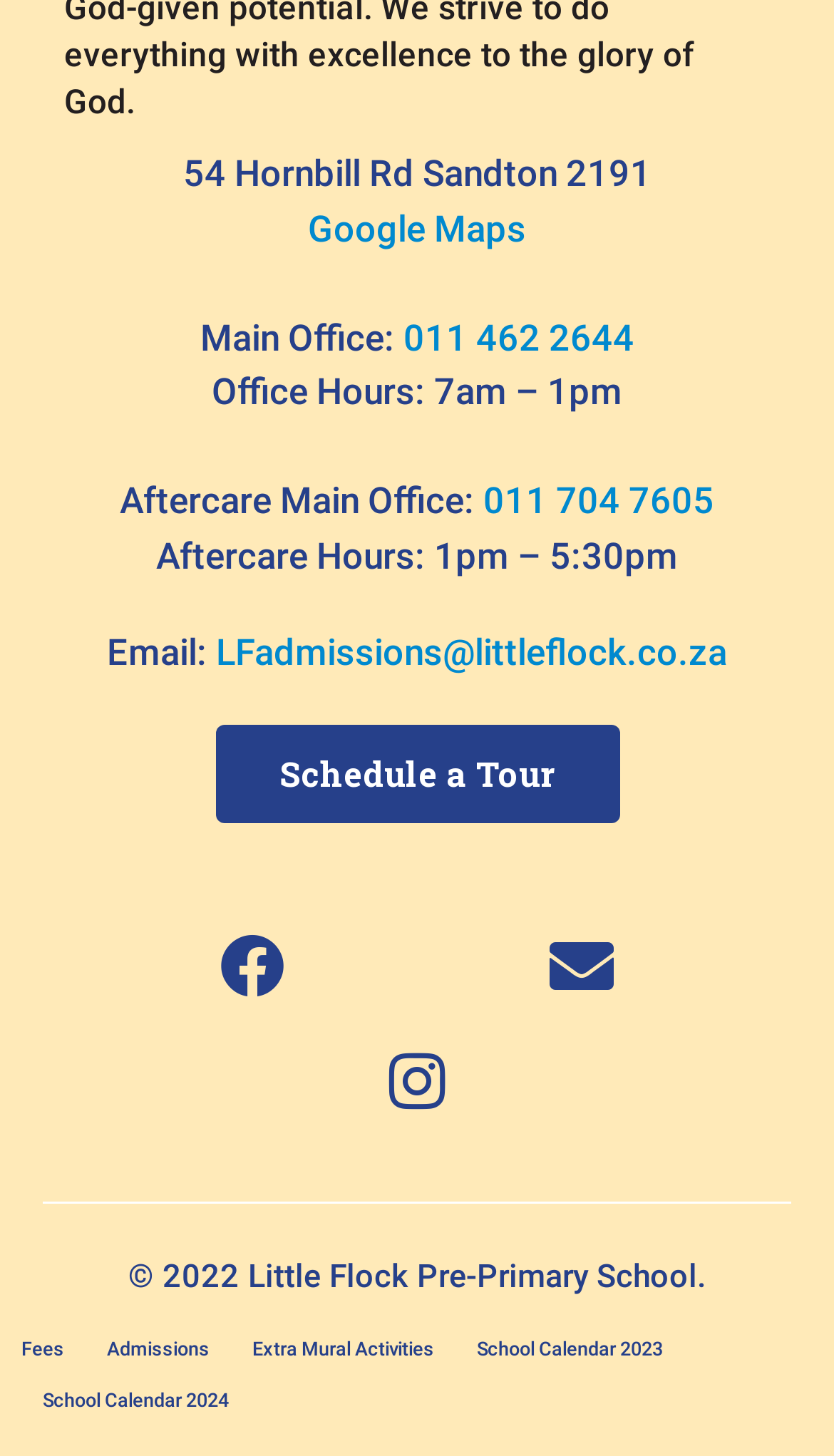What social media platforms does the school have?
Examine the image and provide an in-depth answer to the question.

I found the social media platforms by looking at the link elements at the bottom of the page, which contain the icons and names of the social media platforms 'Facebook' and 'Instagram'.